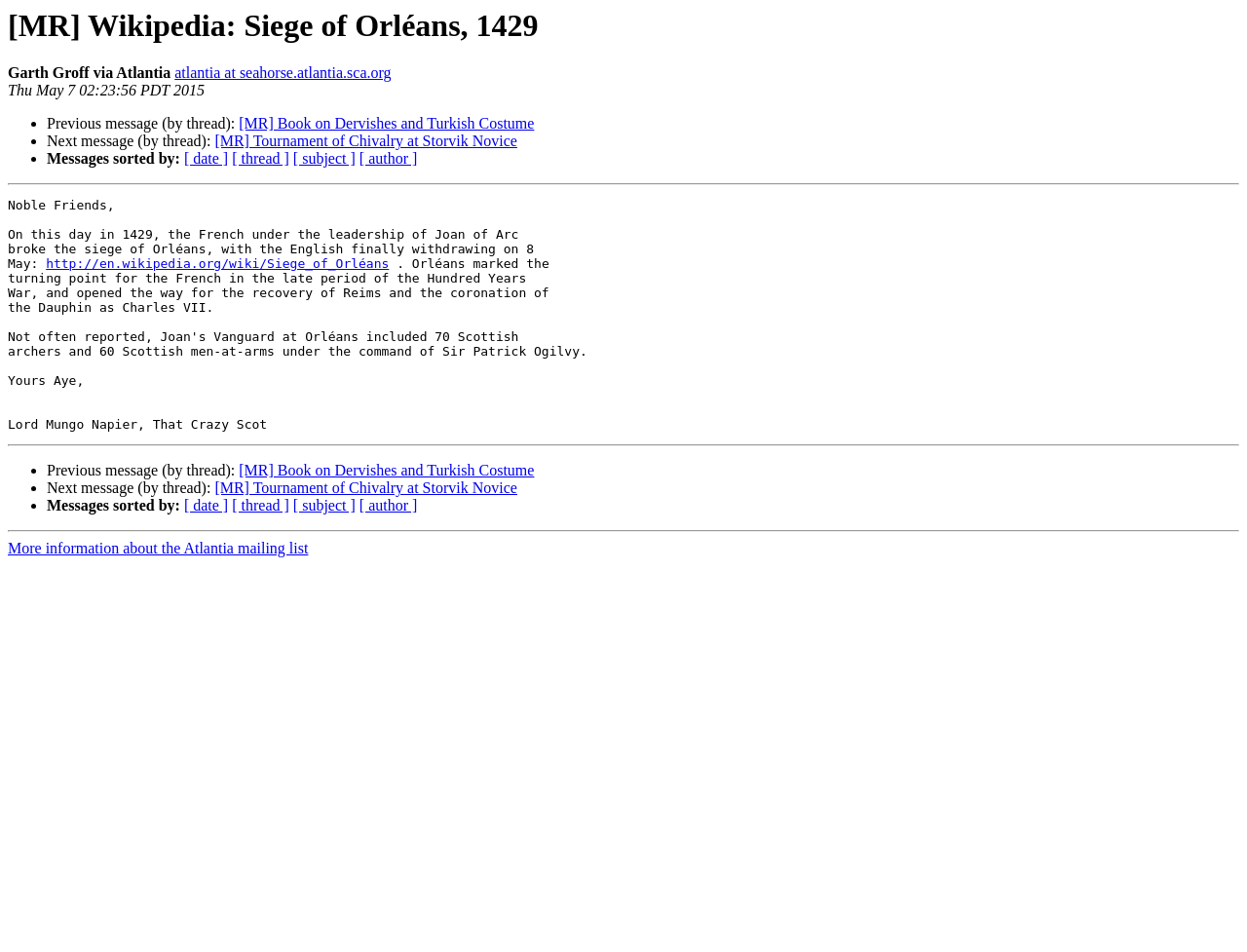Please give the bounding box coordinates of the area that should be clicked to fulfill the following instruction: "Sort messages by date". The coordinates should be in the format of four float numbers from 0 to 1, i.e., [left, top, right, bottom].

[0.148, 0.158, 0.183, 0.175]